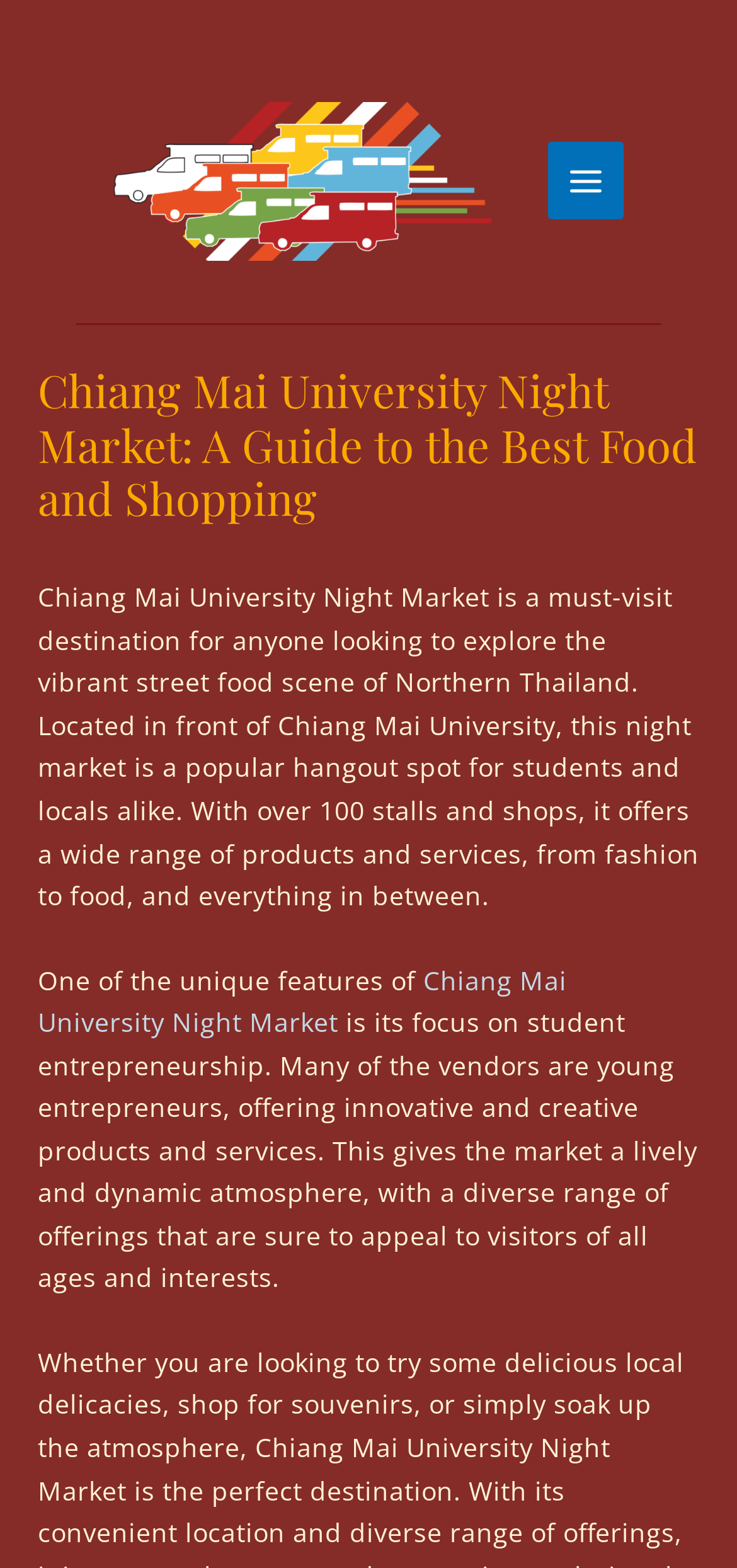What is the location of Chiang Mai University Night Market?
Refer to the image and offer an in-depth and detailed answer to the question.

The location of Chiang Mai University Night Market can be found in the second paragraph of the webpage, which states 'Located in front of Chiang Mai University, this night market is a popular hangout spot for students and locals alike.'